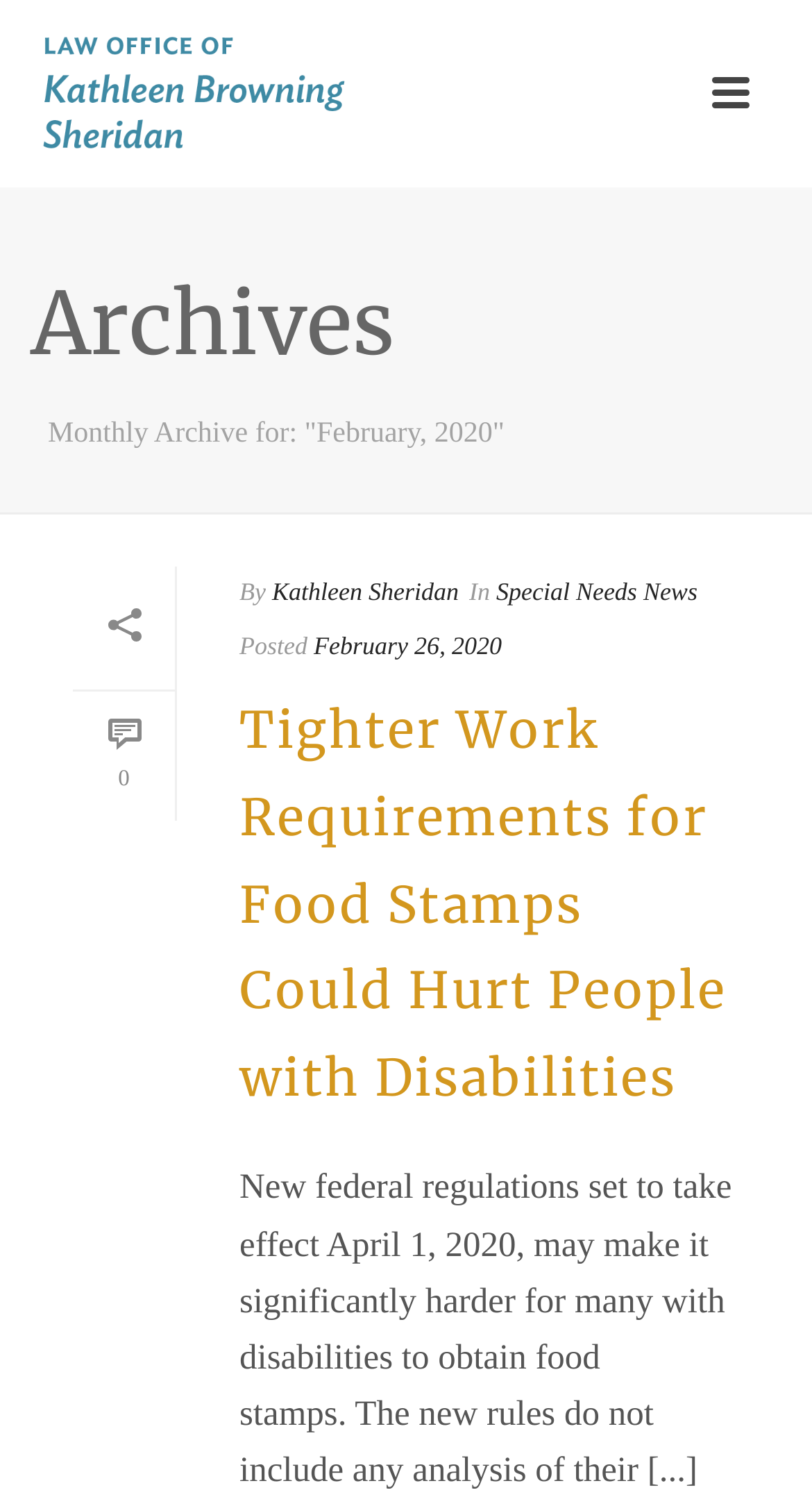Respond with a single word or phrase for the following question: 
Who is the author of the post?

Kathleen Sheridan